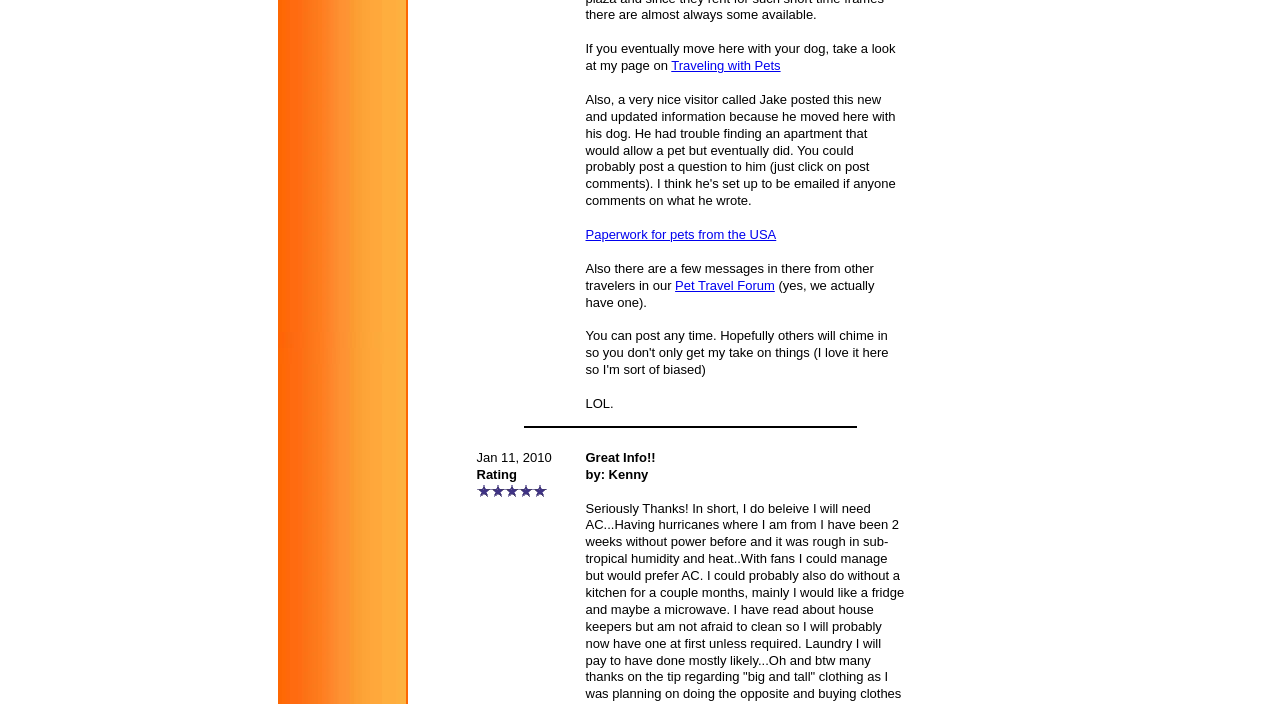What is the tone of the webpage?
Answer the question with just one word or phrase using the image.

Informal